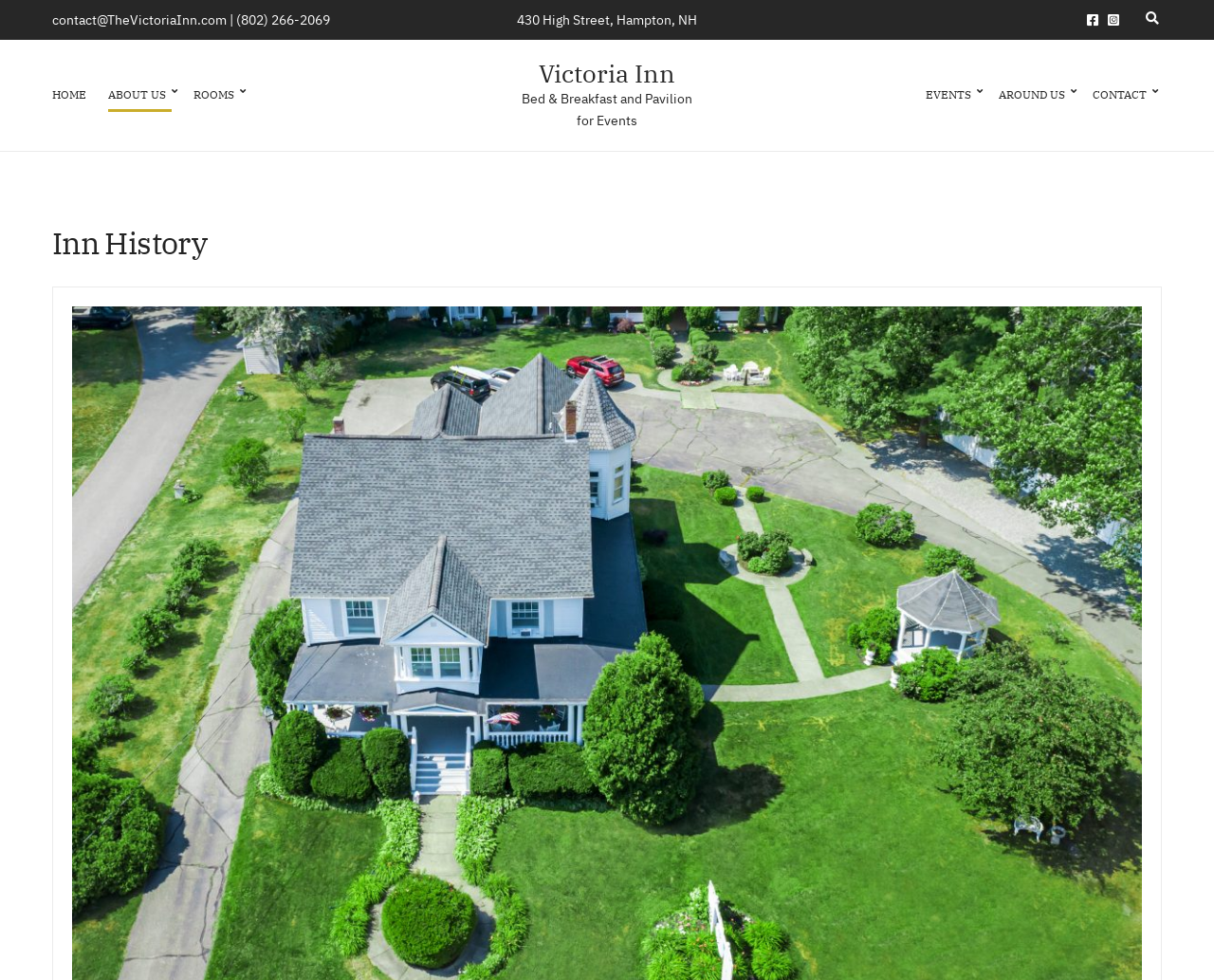Determine the bounding box coordinates for the element that should be clicked to follow this instruction: "contact the inn via email". The coordinates should be given as four float numbers between 0 and 1, in the format [left, top, right, bottom].

[0.043, 0.012, 0.195, 0.029]